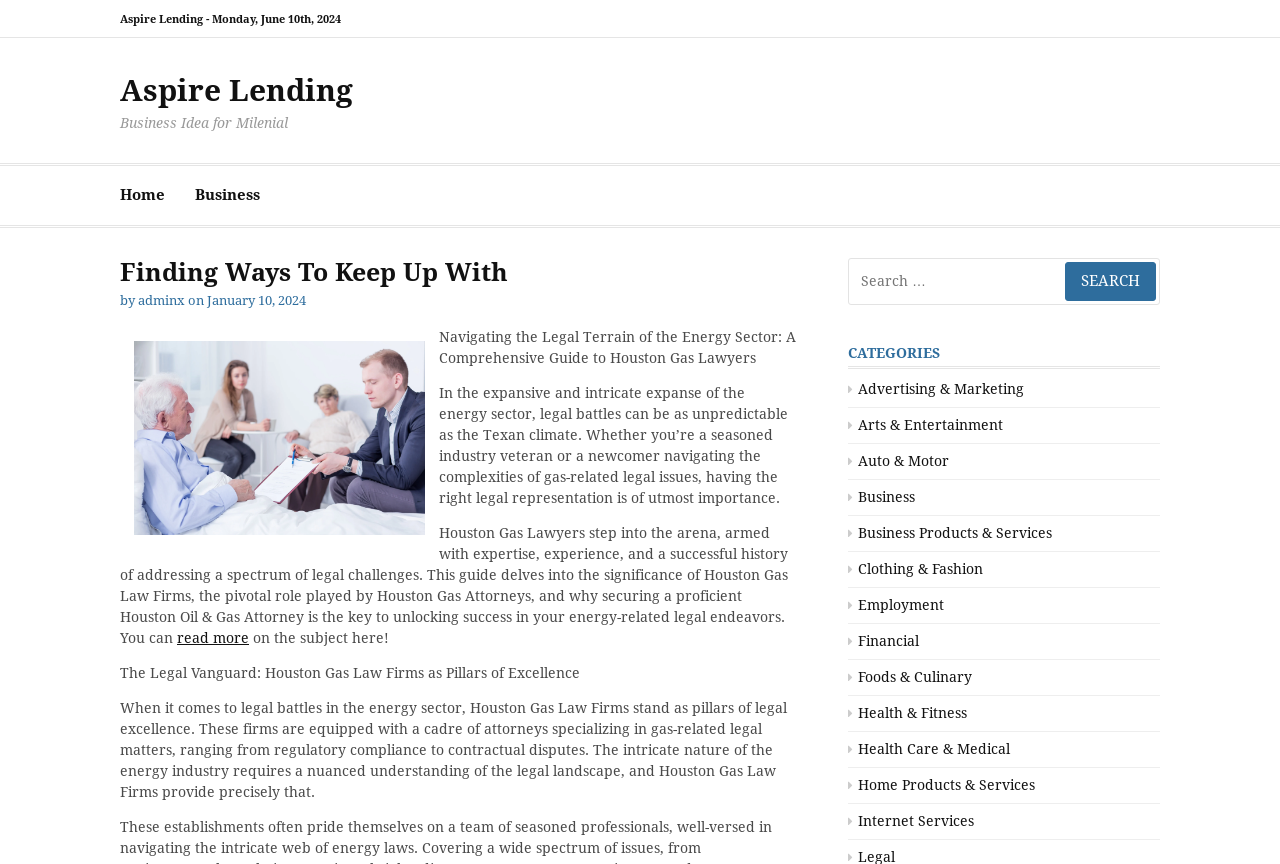Summarize the webpage with intricate details.

The webpage is titled "Finding Ways To Keep Up With – Aspire Lending" and appears to be a blog or article page. At the top, there is a header section with a title "Aspire Lending" and a timestamp "Monday, June 10th, 2024". Below this, there are navigation links to "Home" and "Business".

The main content of the page is divided into sections. The first section has a heading "Finding Ways To Keep Up With" followed by a subheading "by adminx on January 10, 2024". Below this, there is an image. The main article text starts with a title "Navigating the Legal Terrain of the Energy Sector: A Comprehensive Guide to Houston Gas Lawyers" and is followed by a lengthy paragraph discussing the importance of legal representation in the energy sector.

The article continues with another section titled "The Legal Vanguard: Houston Gas Law Firms as Pillars of Excellence", which discusses the role of Houston Gas Law Firms in the energy sector. There is a "read more" link at the bottom of this section.

To the right of the main content, there is a search bar with a button labeled "SEARCH". Below this, there is a list of categories, including "Advertising & Marketing", "Arts & Entertainment", "Auto & Motor", and many others. Each category is a clickable link.